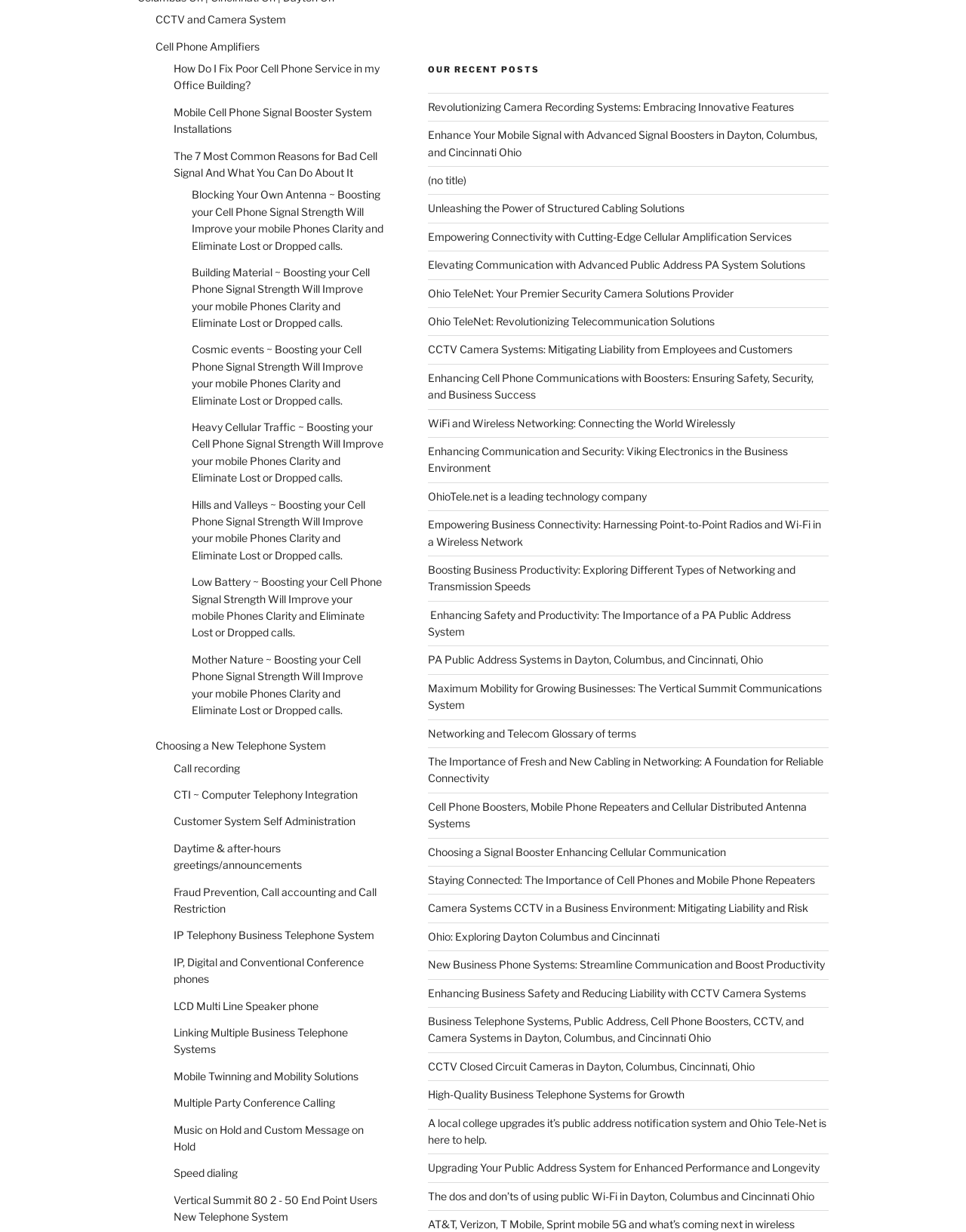What type of systems does the website offer for businesses? Please answer the question using a single word or phrase based on the image.

Telephone and security systems